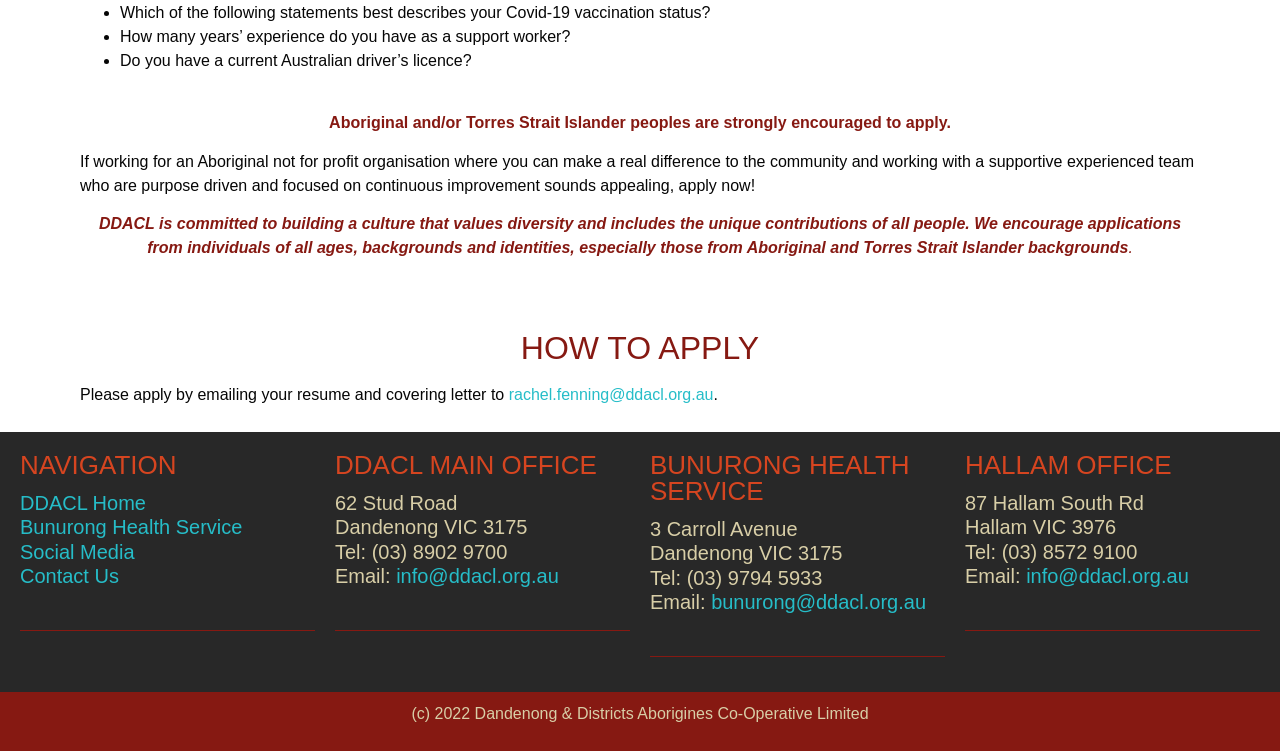Provide the bounding box coordinates for the area that should be clicked to complete the instruction: "View the post 'These Chemicals in Your Hand Lotion Can Be Harmful'".

None